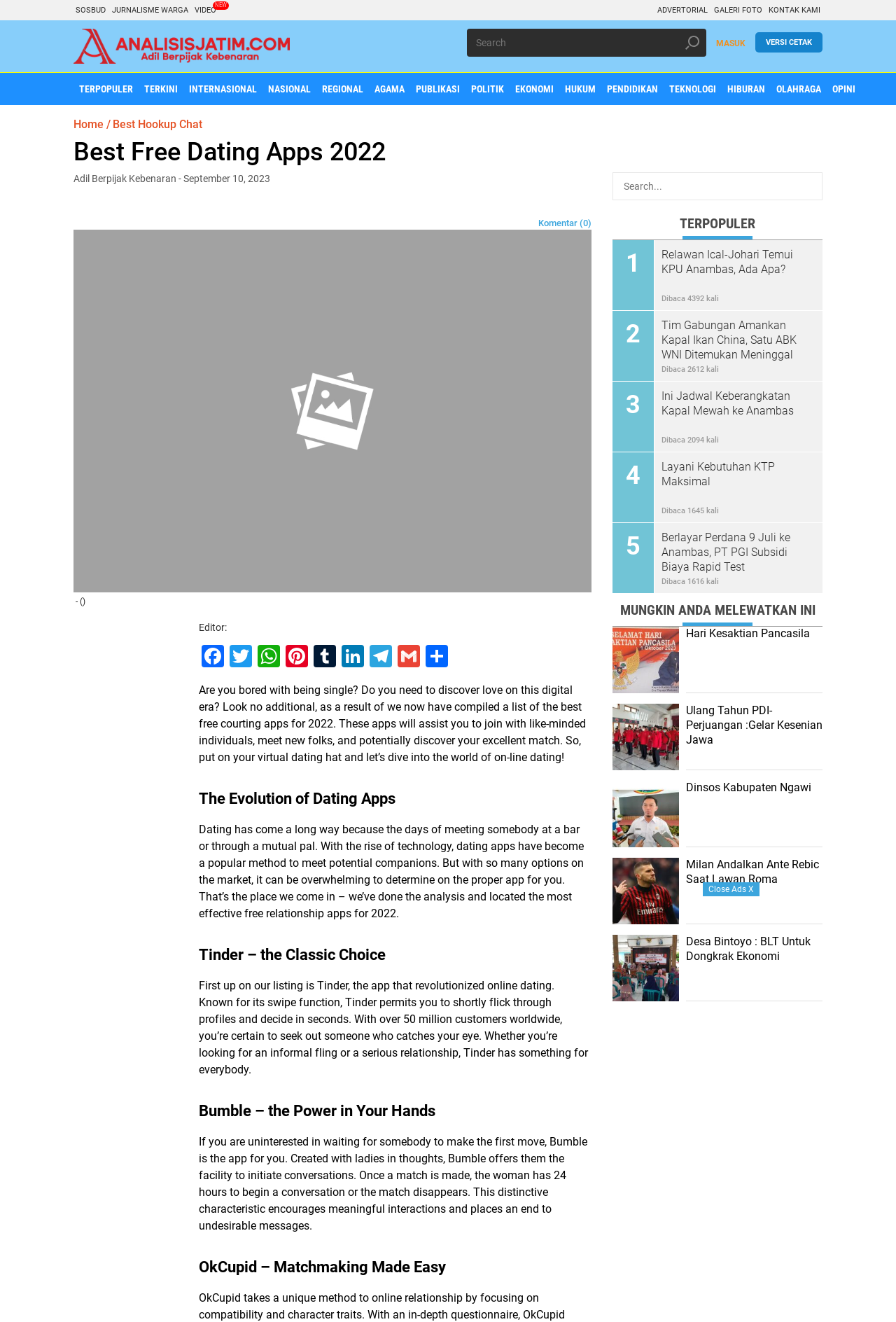Identify the coordinates of the bounding box for the element that must be clicked to accomplish the instruction: "Share the article on Facebook".

[0.222, 0.488, 0.253, 0.508]